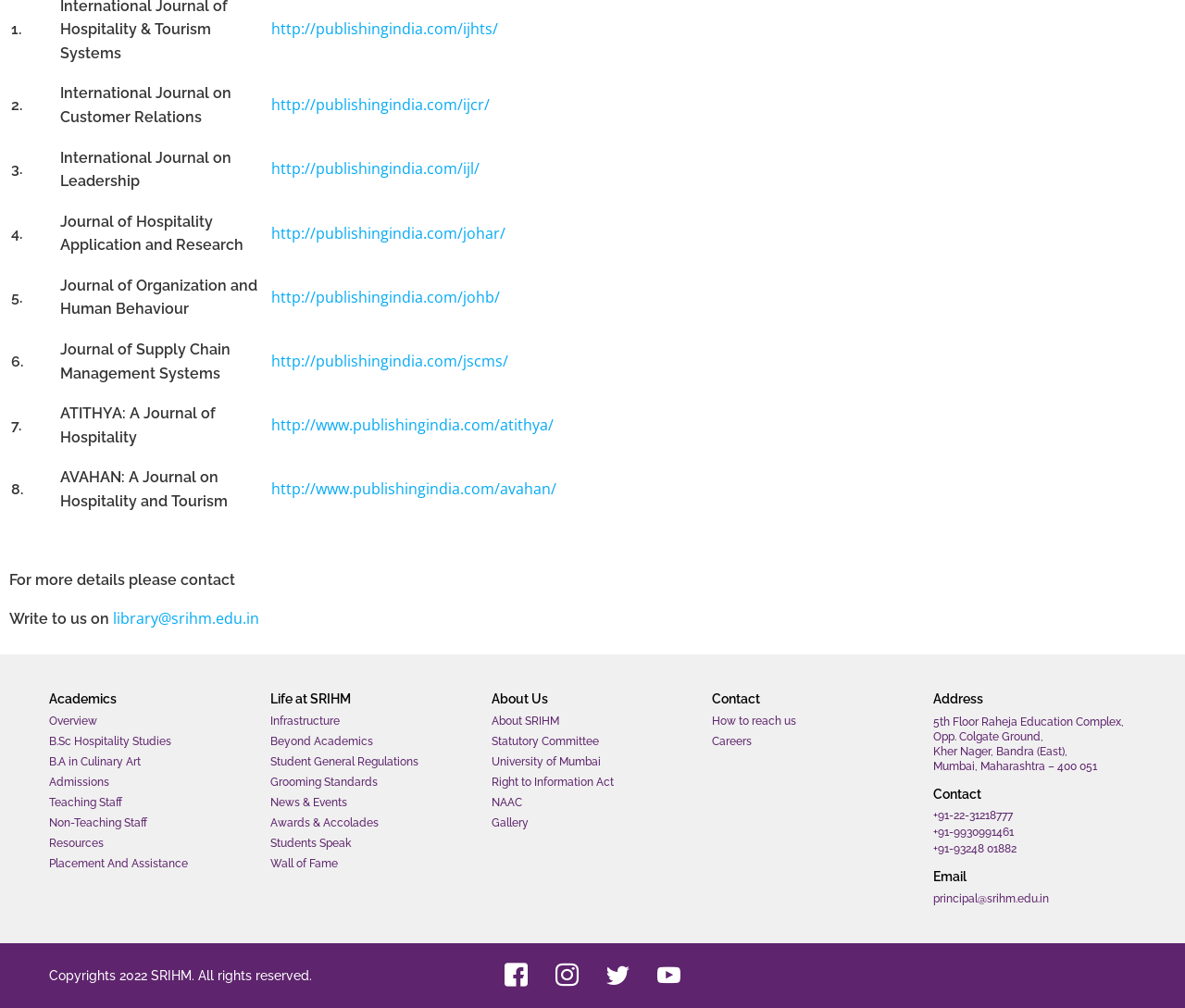Show the bounding box coordinates for the element that needs to be clicked to execute the following instruction: "Read the previous post". Provide the coordinates in the form of four float numbers between 0 and 1, i.e., [left, top, right, bottom].

None